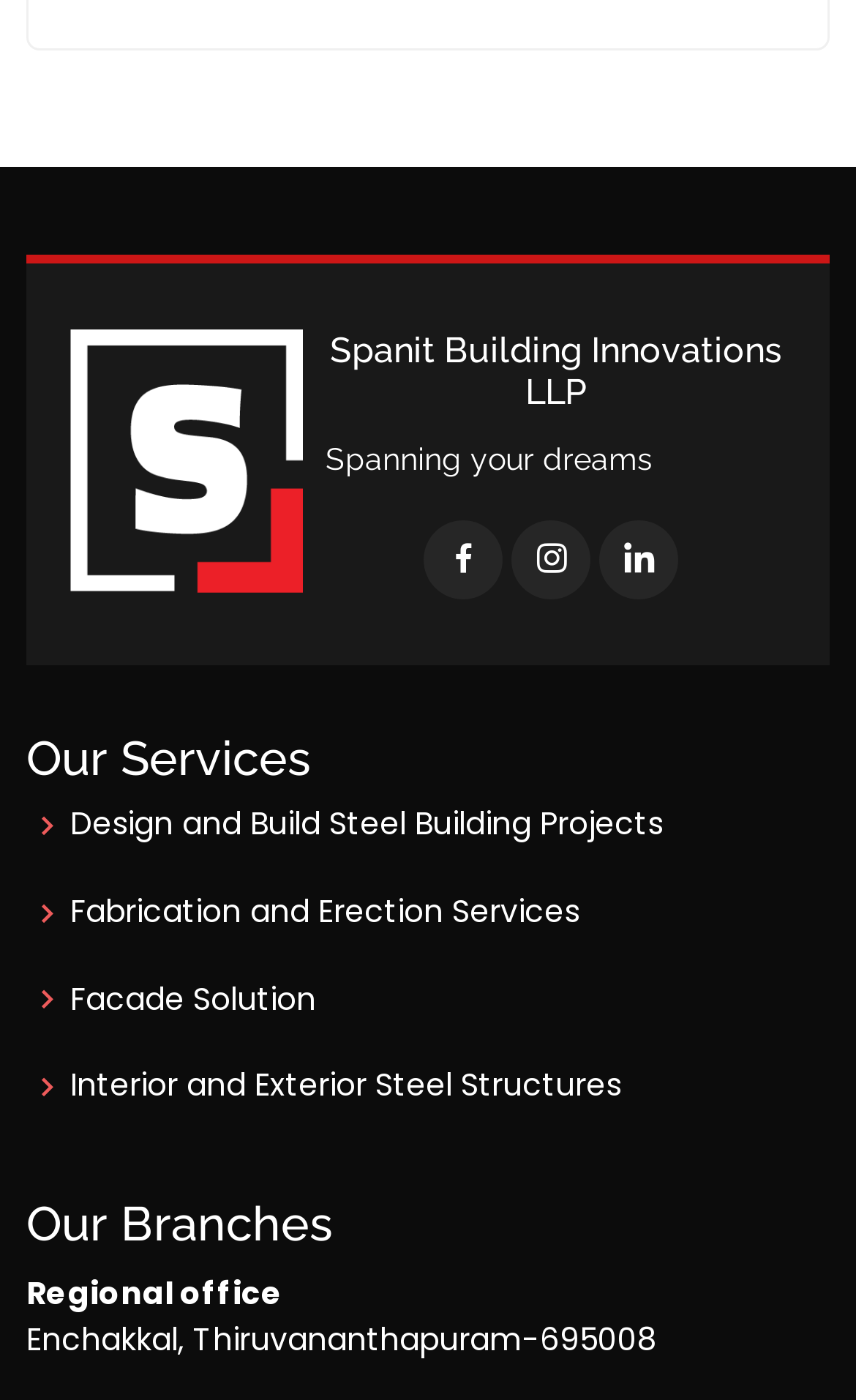Please give a one-word or short phrase response to the following question: 
What social media platforms are linked?

Facebook, Instagram, LinkedIn